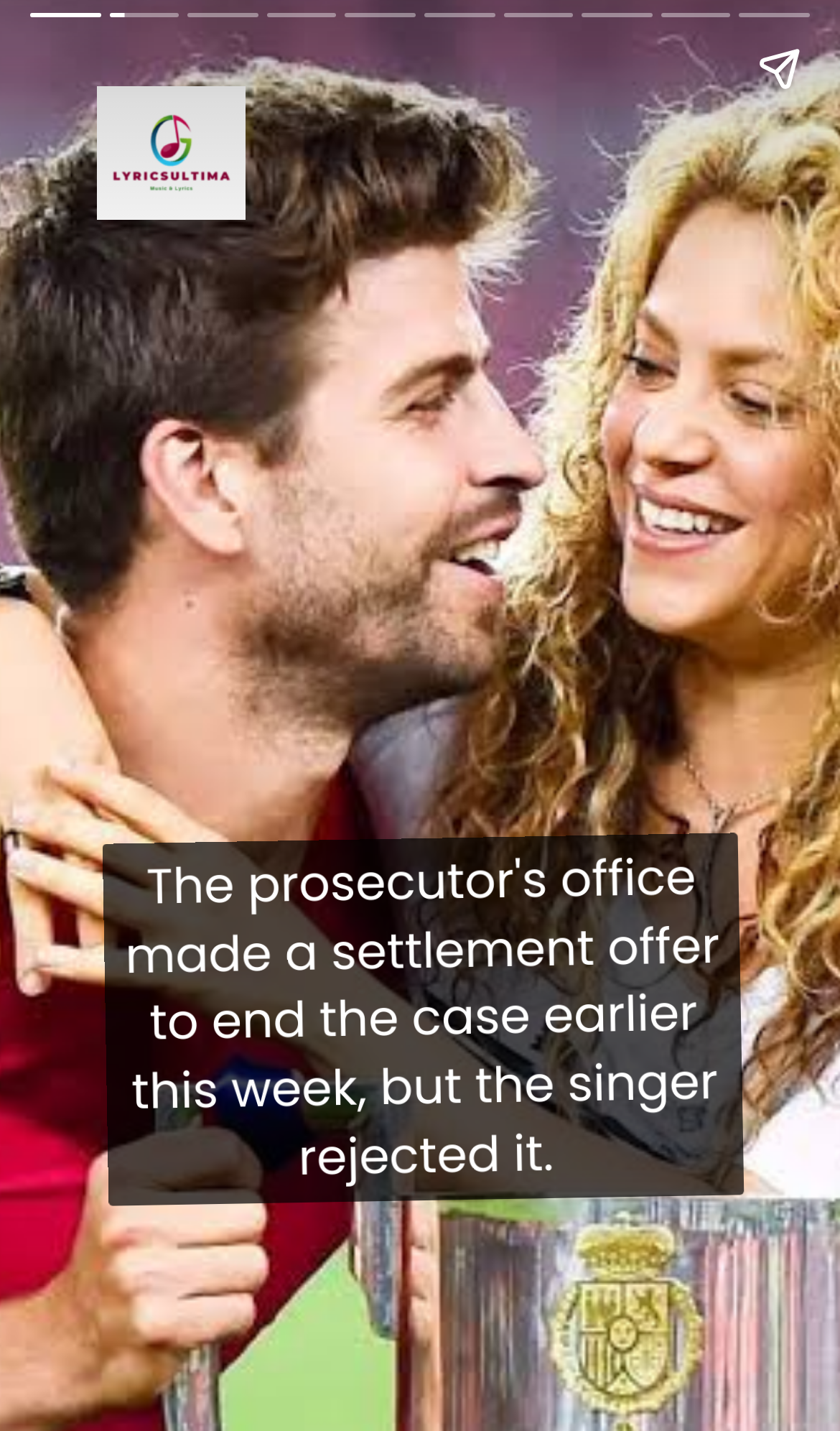Please find the bounding box for the UI component described as follows: "aria-label="Share story"".

[0.867, 0.012, 0.99, 0.084]